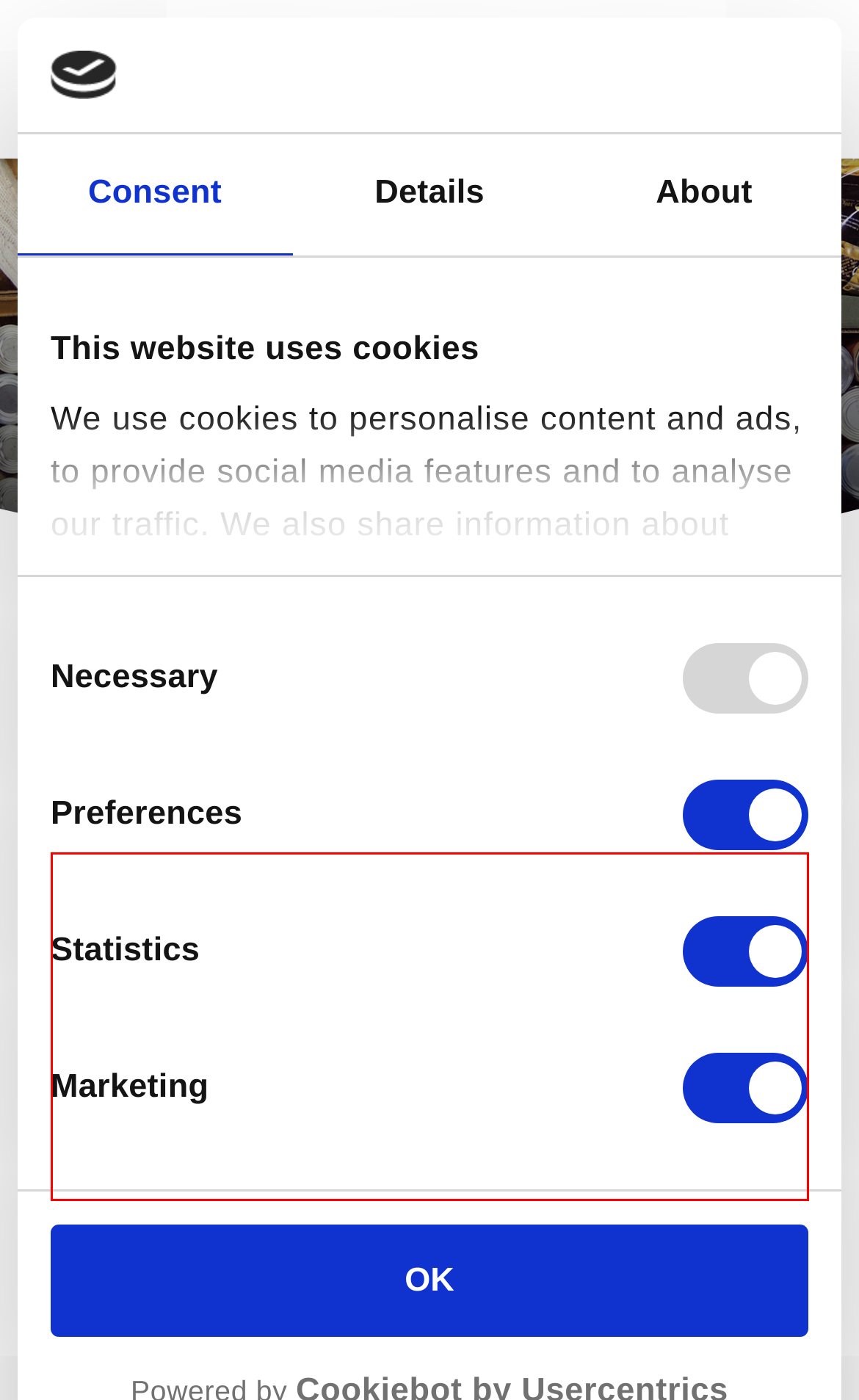Your task is to recognize and extract the text content from the UI element enclosed in the red bounding box on the webpage screenshot.

Last week, our team at Hunters Point donated over 20 crates of food to Corby Food Bank, ran by the Trussell Trust, to help support the great work the charity does day-in-day-out in the local community.